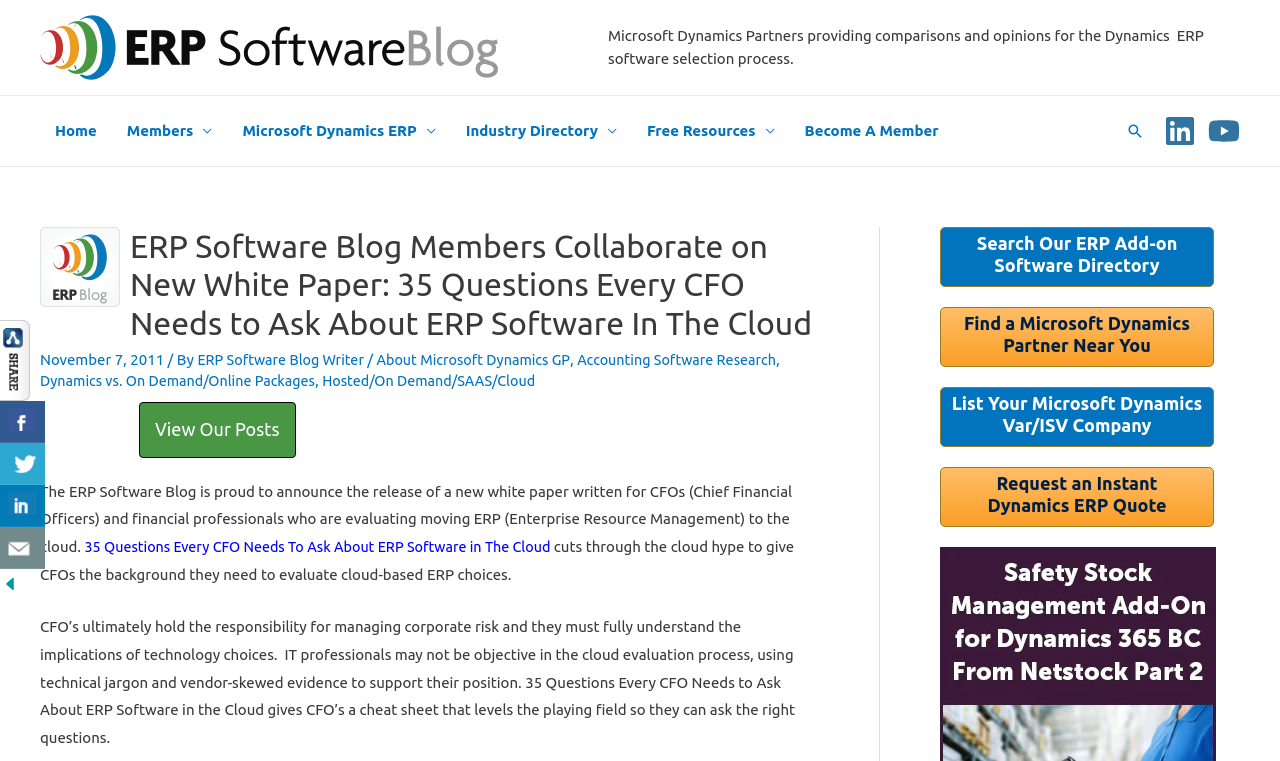Please find the bounding box coordinates for the clickable element needed to perform this instruction: "Click the ERP Software Blog link".

[0.031, 0.049, 0.389, 0.071]